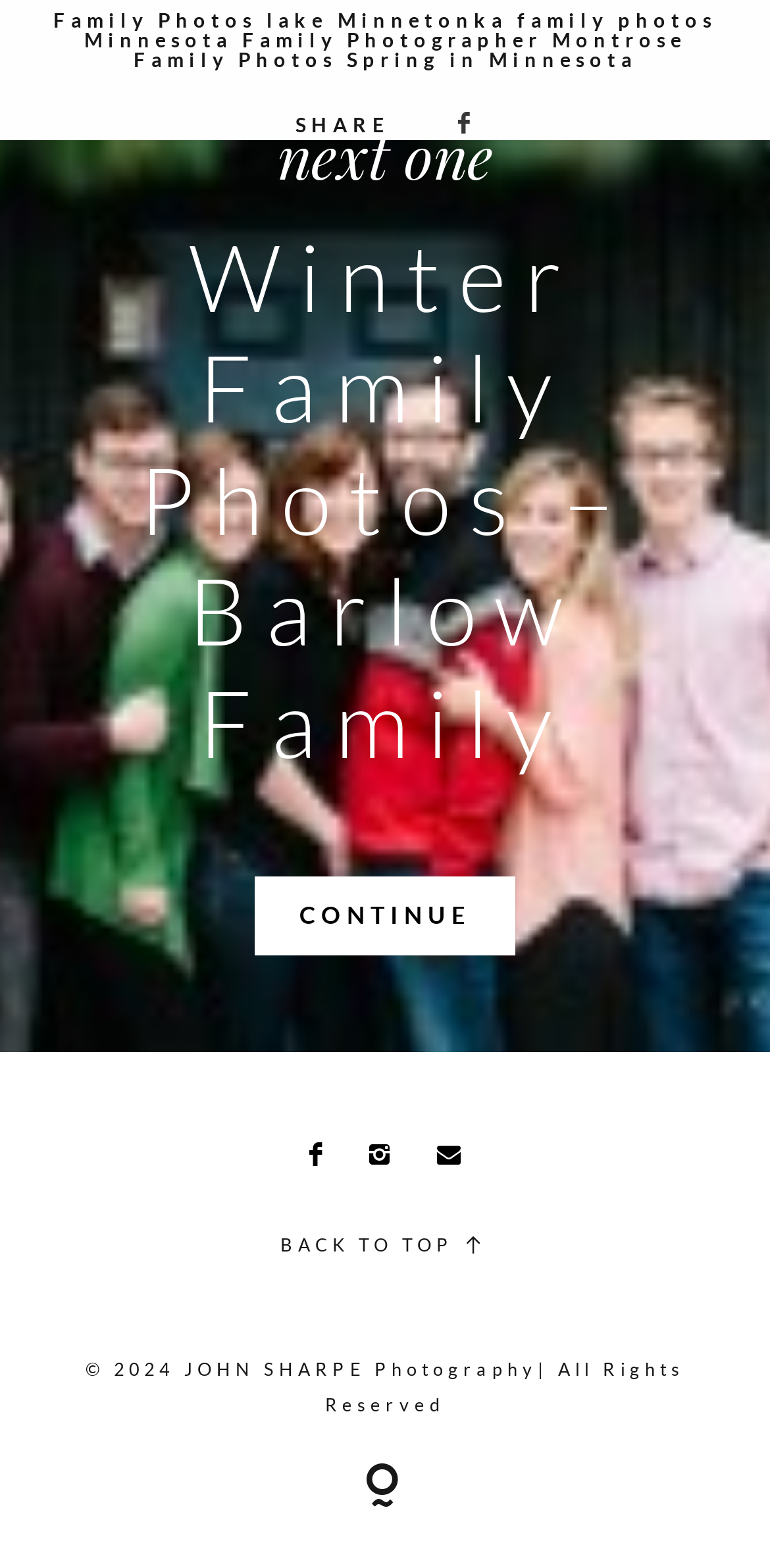Indicate the bounding box coordinates of the element that needs to be clicked to satisfy the following instruction: "Click on 'BACK TO TOP'". The coordinates should be four float numbers between 0 and 1, i.e., [left, top, right, bottom].

[0.364, 0.787, 0.601, 0.801]